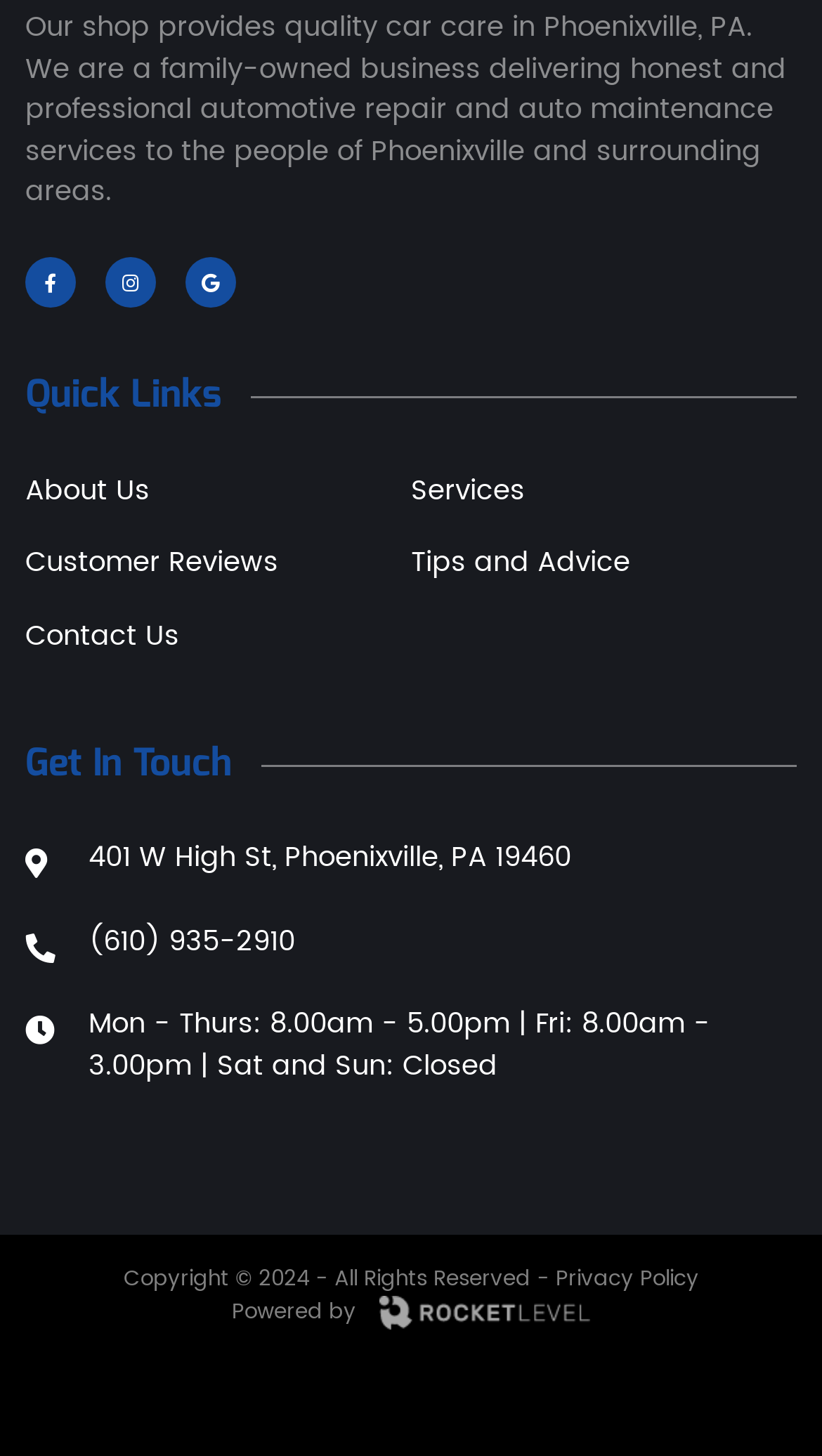Can you identify the bounding box coordinates of the clickable region needed to carry out this instruction: 'View the About Us page'? The coordinates should be four float numbers within the range of 0 to 1, stated as [left, top, right, bottom].

[0.031, 0.322, 0.182, 0.353]